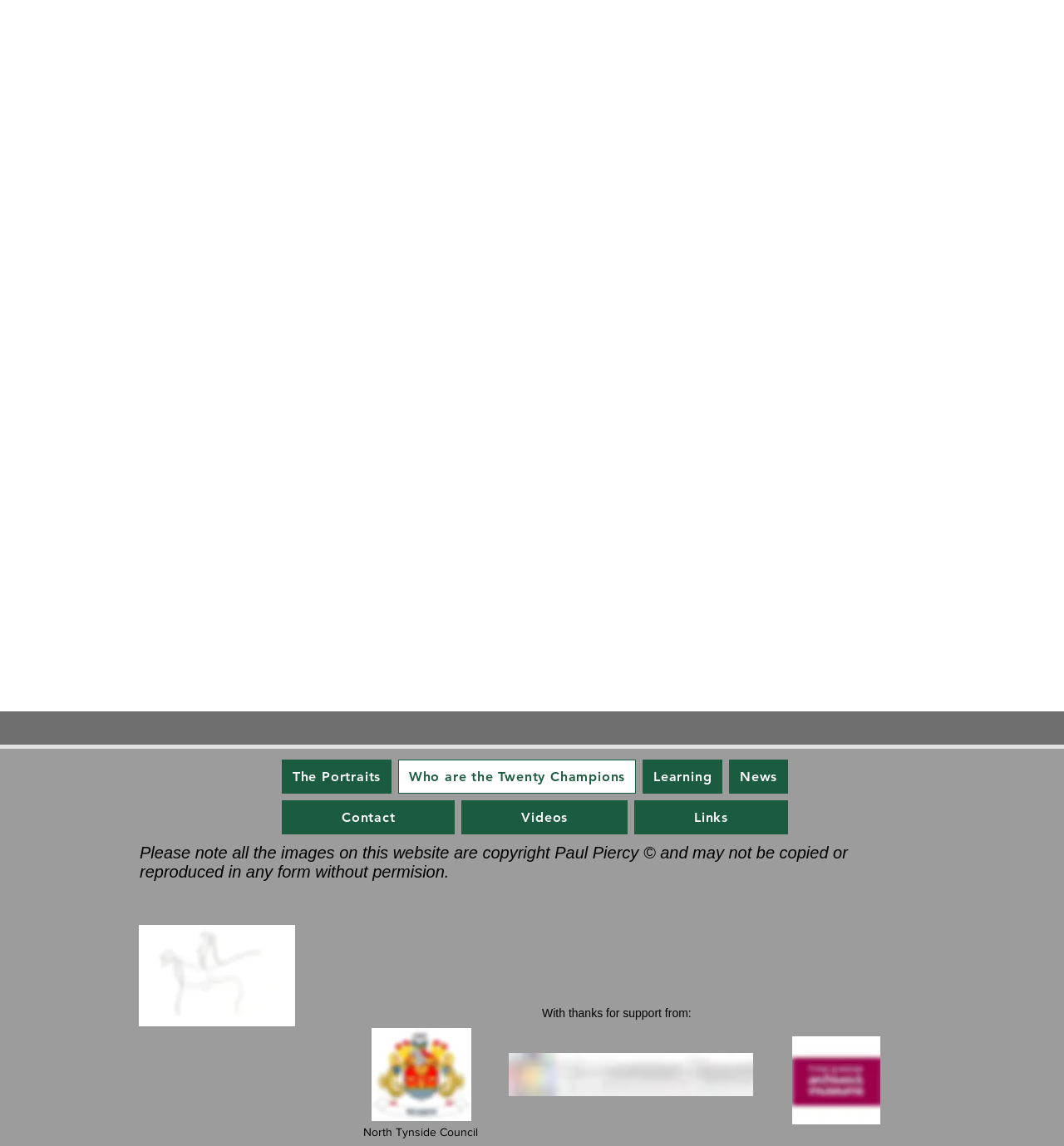Please give a concise answer to this question using a single word or phrase: 
How many social media links are in the Social Bar?

2